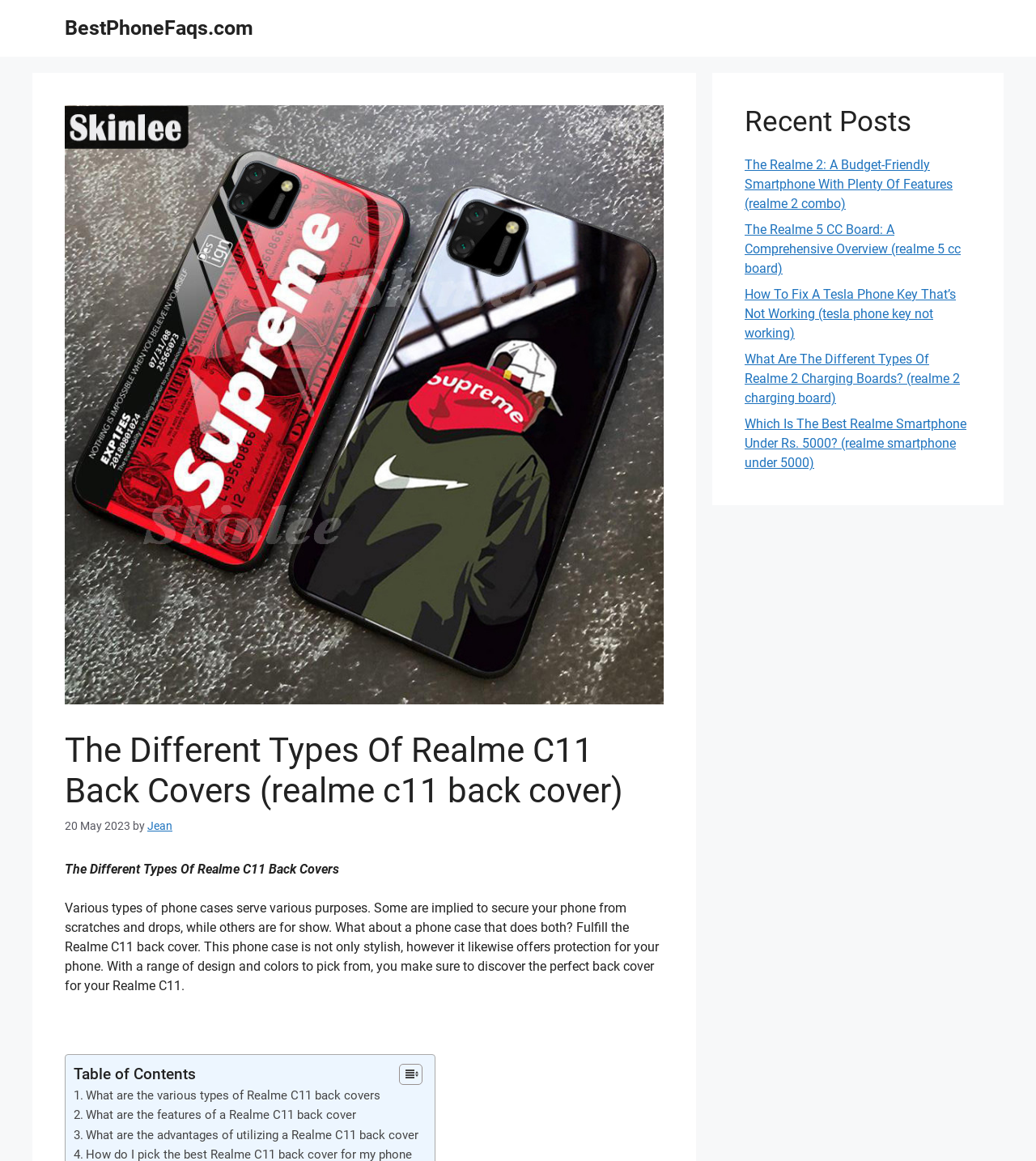Identify the bounding box coordinates for the region to click in order to carry out this instruction: "Read the article 'The Different Types Of Realme C11 Back Covers'". Provide the coordinates using four float numbers between 0 and 1, formatted as [left, top, right, bottom].

[0.062, 0.742, 0.327, 0.755]